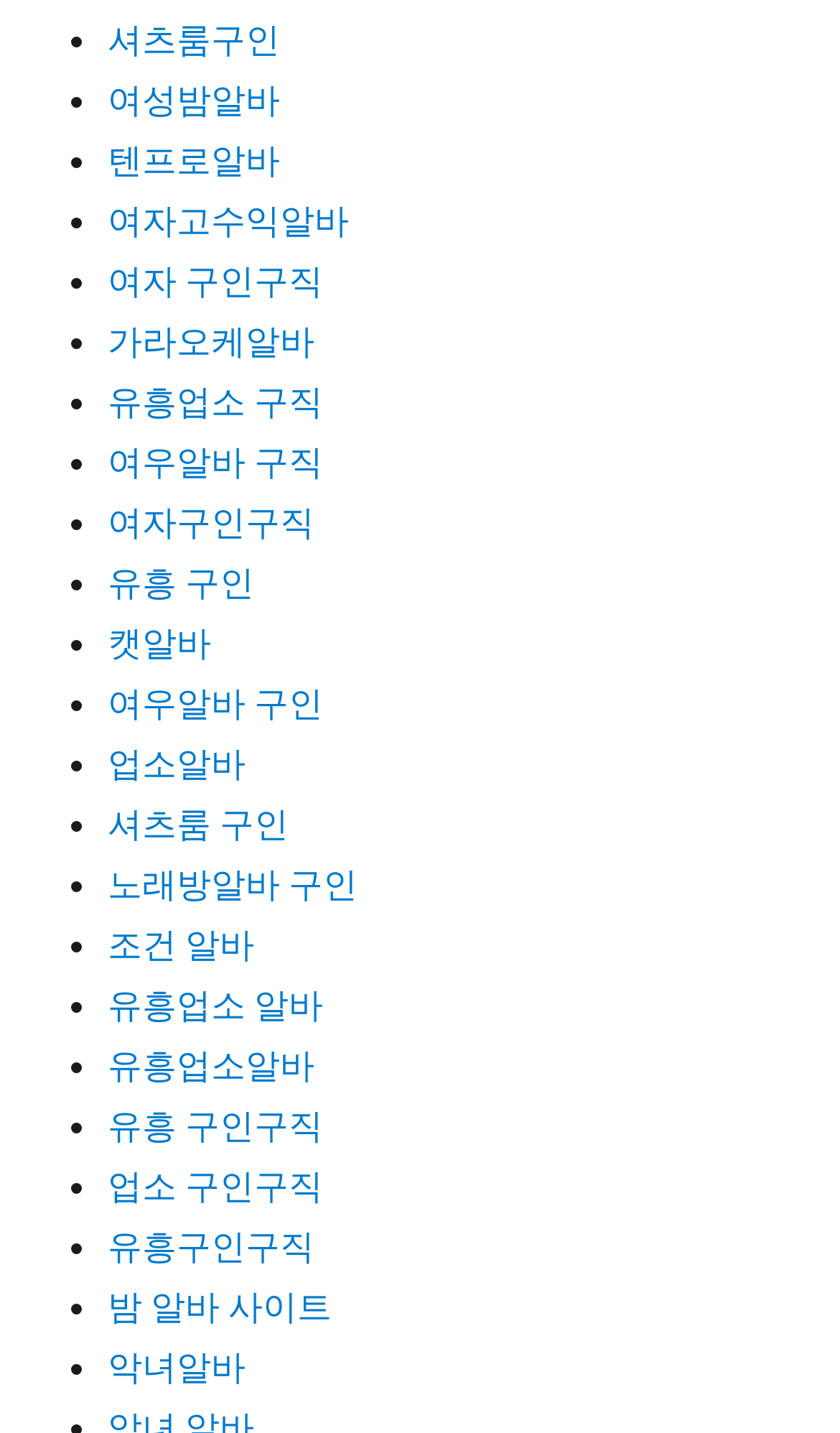Please provide a one-word or short phrase answer to the question:
What is the longest link text on the webpage?

여자고수익알바